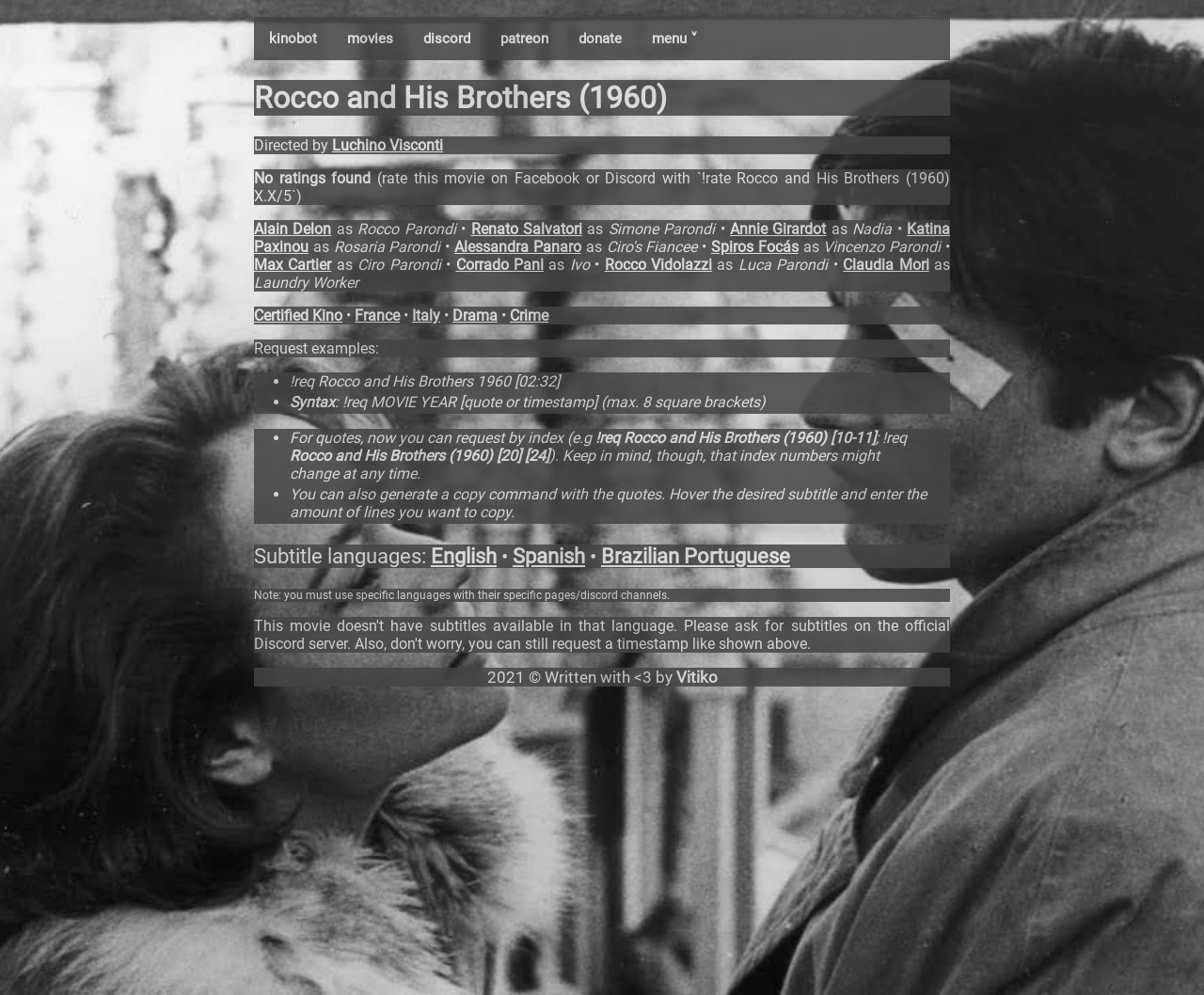Locate the bounding box coordinates of the clickable region necessary to complete the following instruction: "View the 'Rocco and His Brothers (1960)' movie details". Provide the coordinates in the format of four float numbers between 0 and 1, i.e., [left, top, right, bottom].

[0.211, 0.081, 0.789, 0.117]